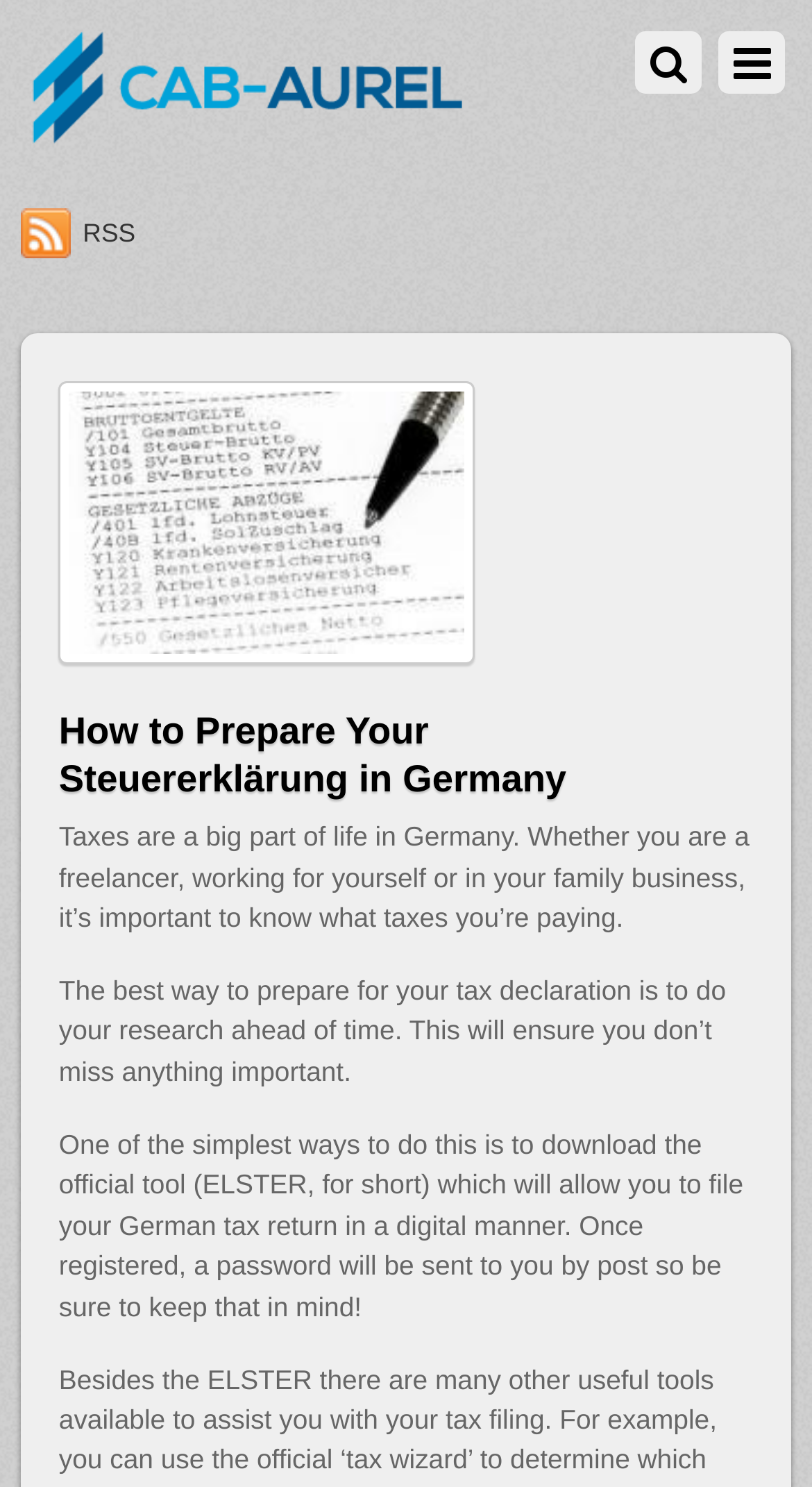Bounding box coordinates are to be given in the format (top-left x, top-left y, bottom-right x, bottom-right y). All values must be floating point numbers between 0 and 1. Provide the bounding box coordinate for the UI element described as: alt="Steuerberater-Hattingen-Lohnabrechnung-200x133"

[0.072, 0.431, 0.585, 0.452]